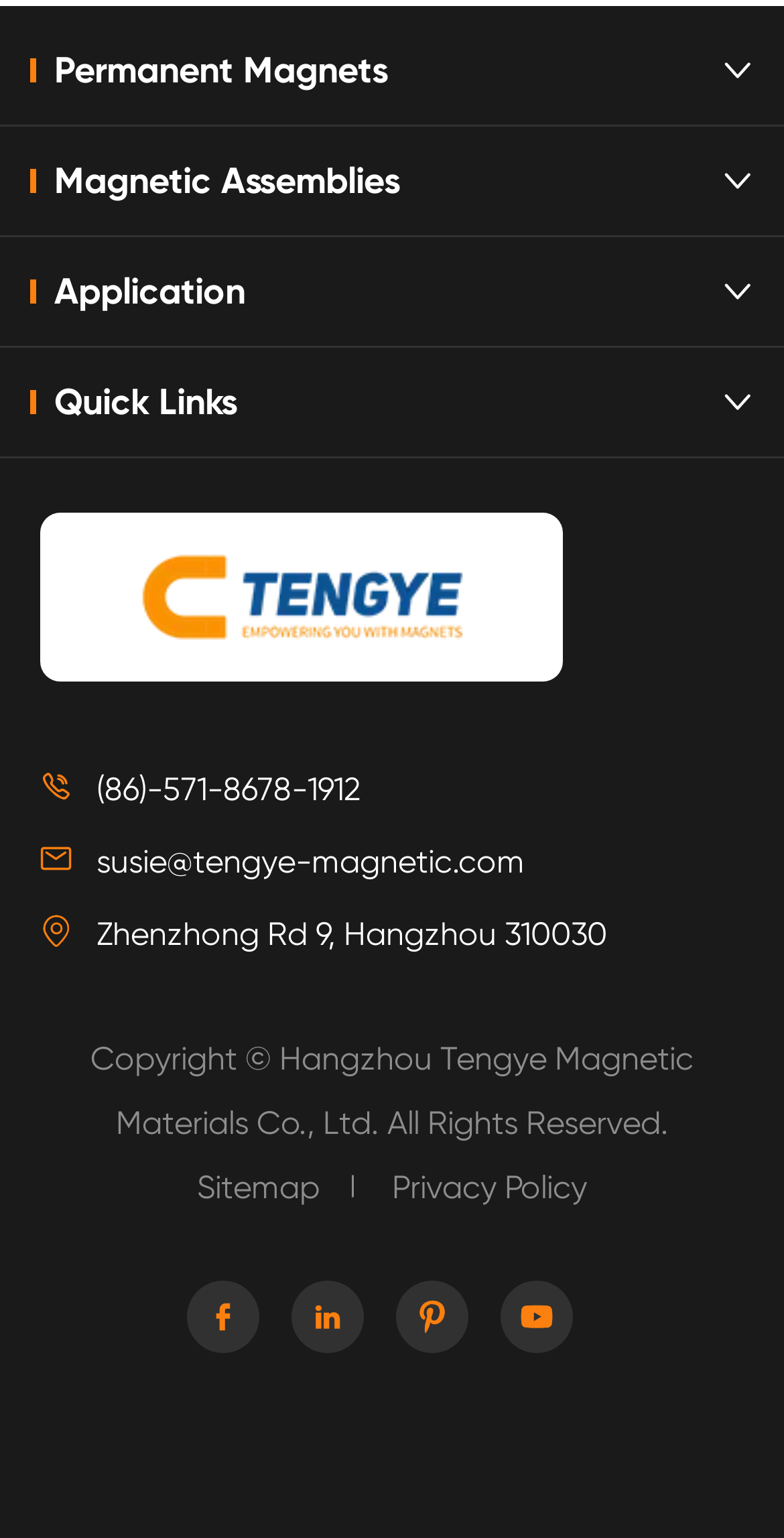Can you find the bounding box coordinates for the element that needs to be clicked to execute this instruction: "Click on Permanent Magnets"? The coordinates should be given as four float numbers between 0 and 1, i.e., [left, top, right, bottom].

[0.038, 0.031, 0.495, 0.06]